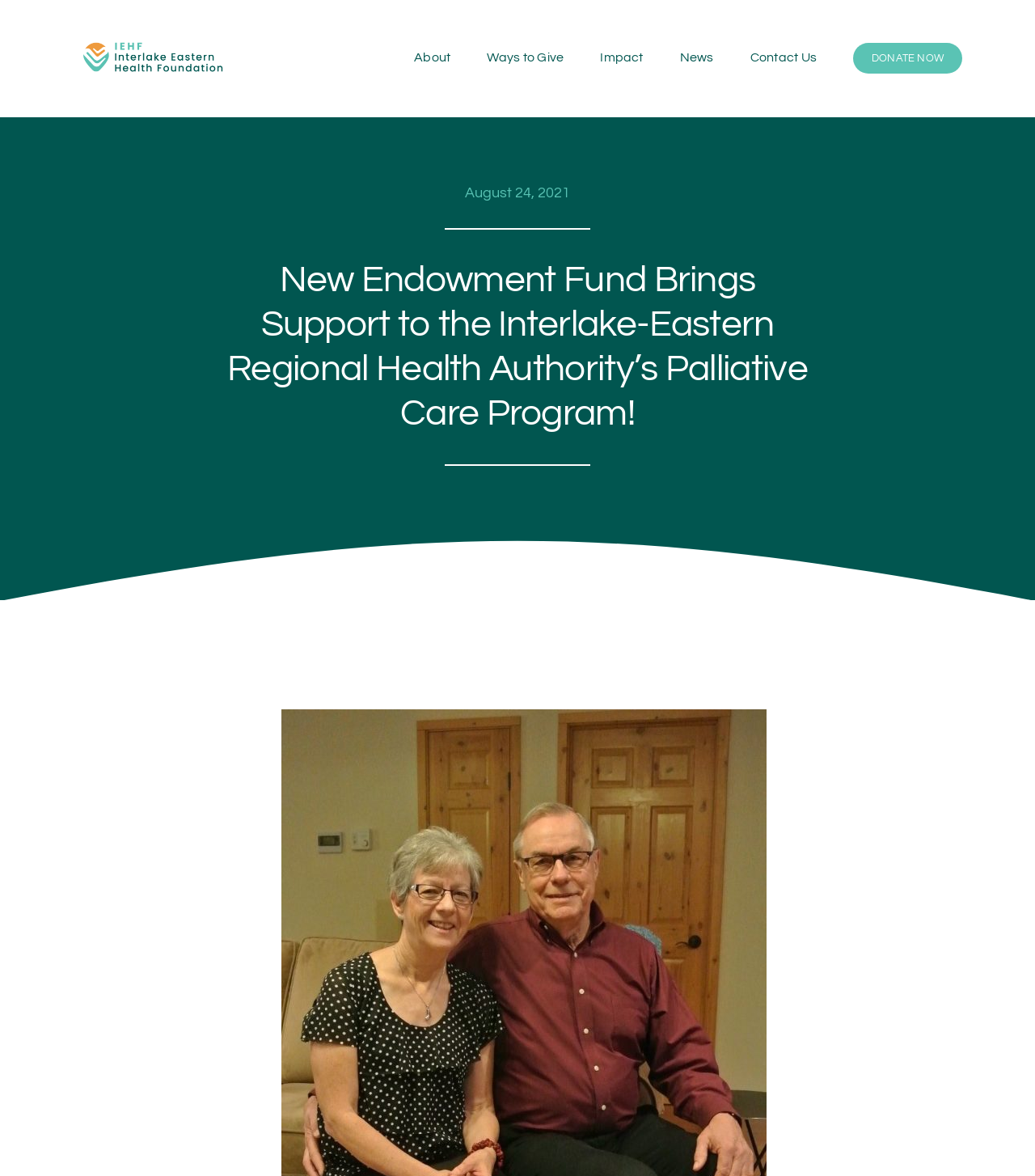Determine the bounding box coordinates of the clickable element to complete this instruction: "Navigate to About page". Provide the coordinates in the format of four float numbers between 0 and 1, [left, top, right, bottom].

[0.4, 0.028, 0.435, 0.072]